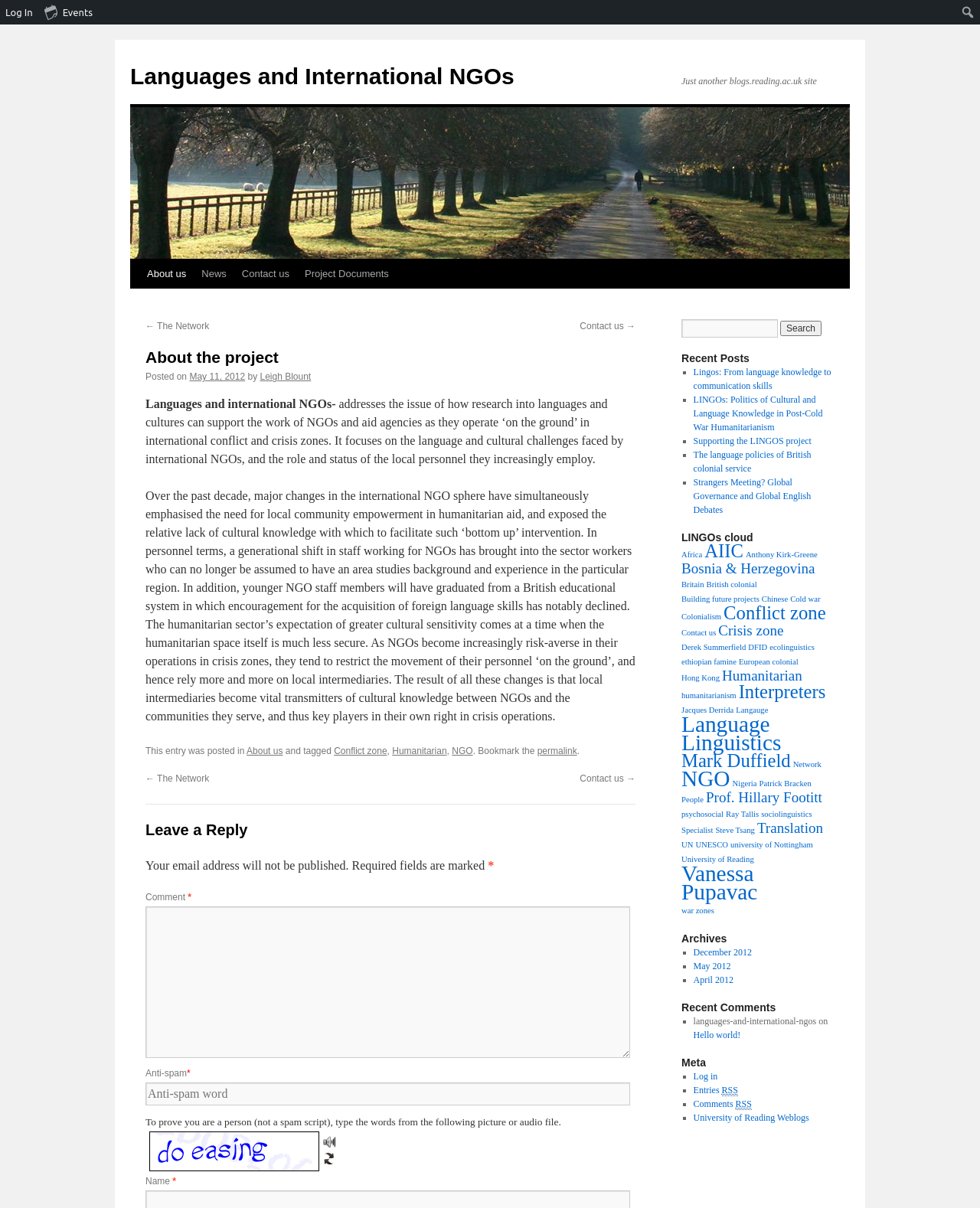Please identify the coordinates of the bounding box for the clickable region that will accomplish this instruction: "Log in to the website".

[0.0, 0.0, 0.04, 0.02]